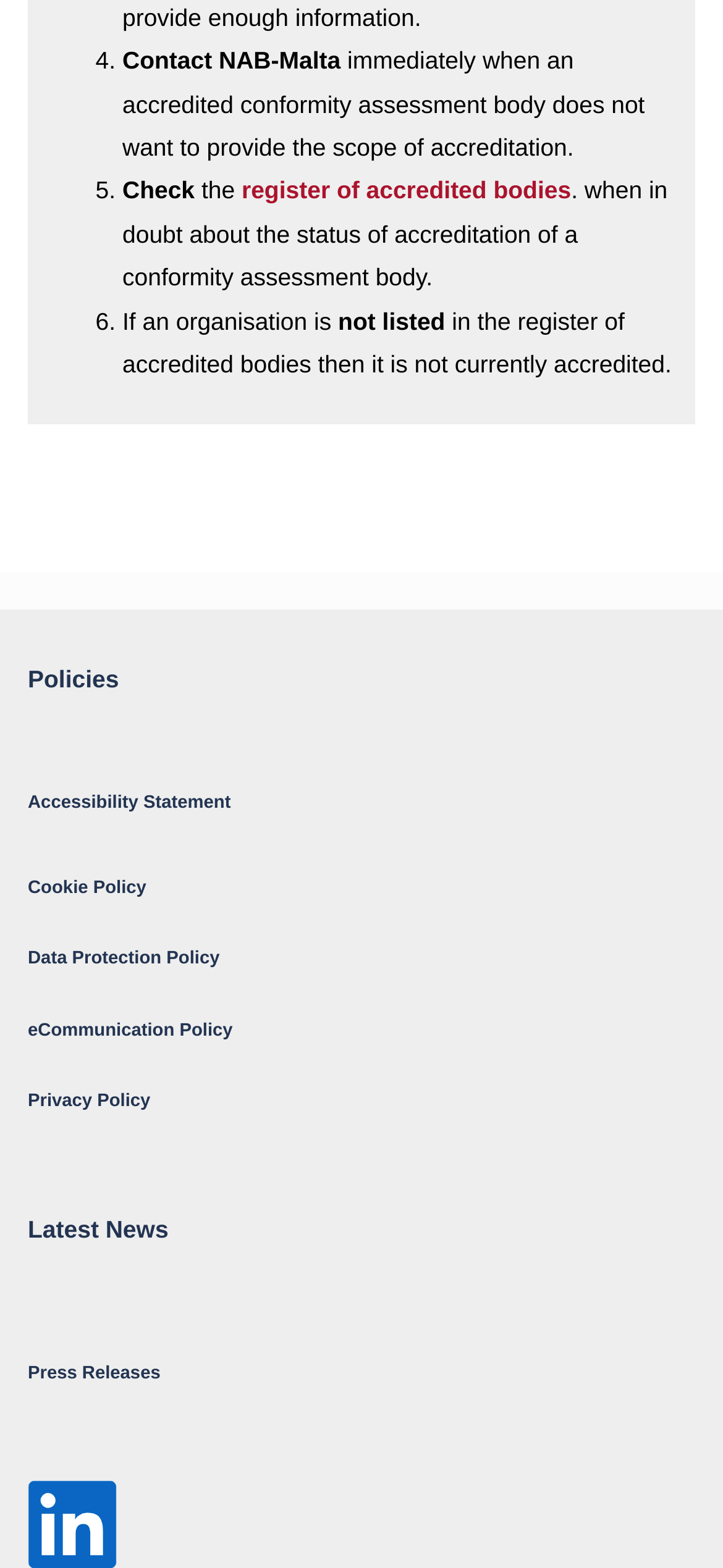What type of policies are listed on the webpage?
Based on the image, provide your answer in one word or phrase.

Data Protection, eCommunication, etc.